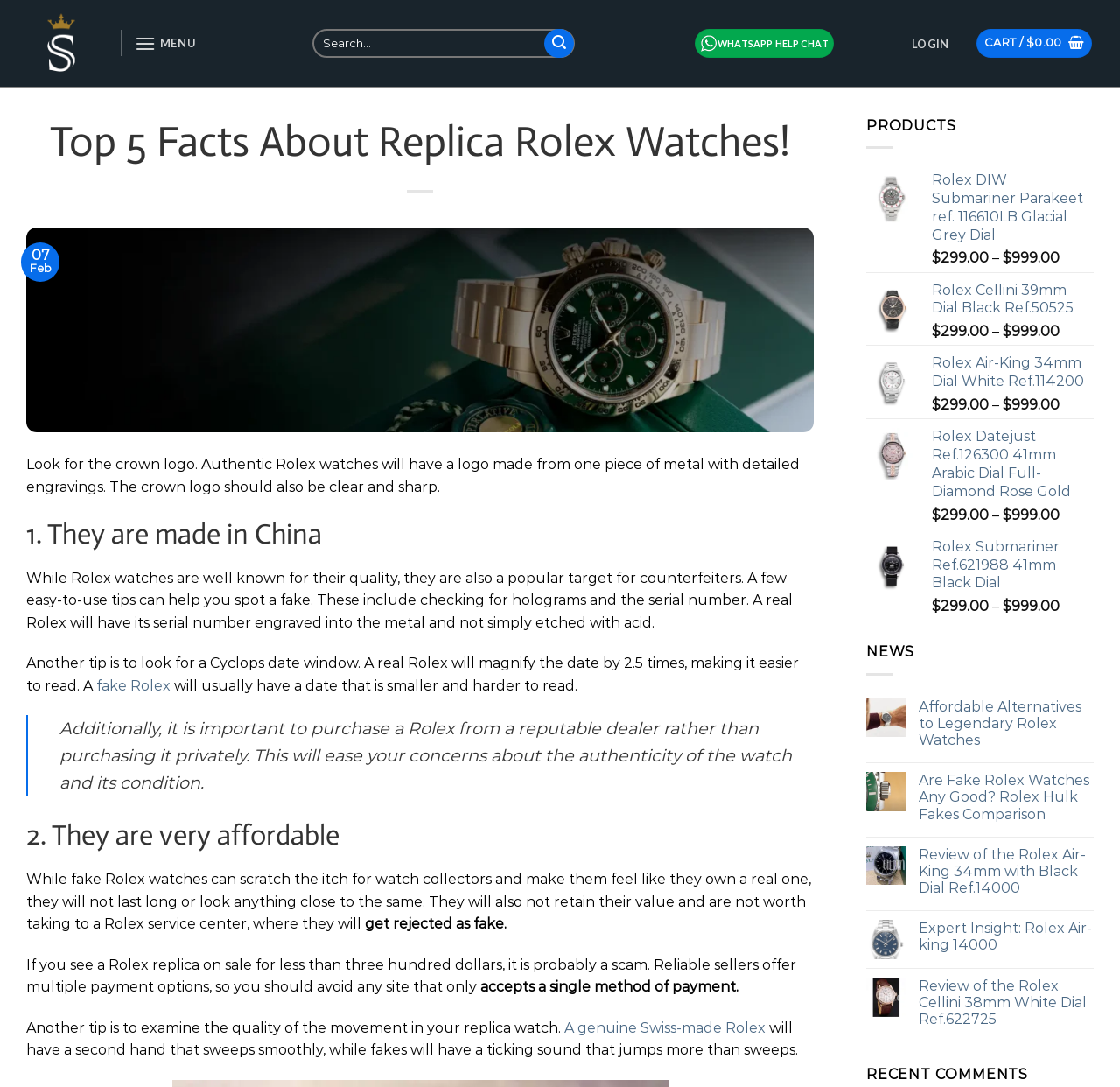Explain the webpage's design and content in an elaborate manner.

This webpage is about replica Rolex watches, providing tips on how to spot a fake one. At the top, there is a header with a title "Top 5 Facts About Replica Rolex Watches!" and a link to "Super Clone Rolex Watches" with an accompanying image. Below the header, there is a menu bar with links to "Menu", "Search", "wpbox WHATSAPP HELP CHAT", "LOGIN", and "CART / $ 0.00".

The main content of the webpage is divided into sections, each with a heading and a series of paragraphs. The first section explains how to identify a fake Rolex watch, including checking for the crown logo, serial number, and Cyclops date window. The second section discusses the affordability of replica Rolex watches and how to examine the quality of the movement.

Below the main content, there are several product listings for different Rolex watch models, including the Submariner, Cellini, and Air-King. Each listing includes an image of the watch, a brief description, and a price range.

On the right side of the webpage, there are several sections, including "PRODUCTS", "NEWS", and "RECENT COMMENTS". The "PRODUCTS" section lists several Rolex watch models with images and prices. The "NEWS" section has links to several articles about Rolex watches, including reviews and comparisons. The "RECENT COMMENTS" section is empty.

At the bottom of the webpage, there is a link to "Go to top", allowing users to quickly navigate back to the top of the page.